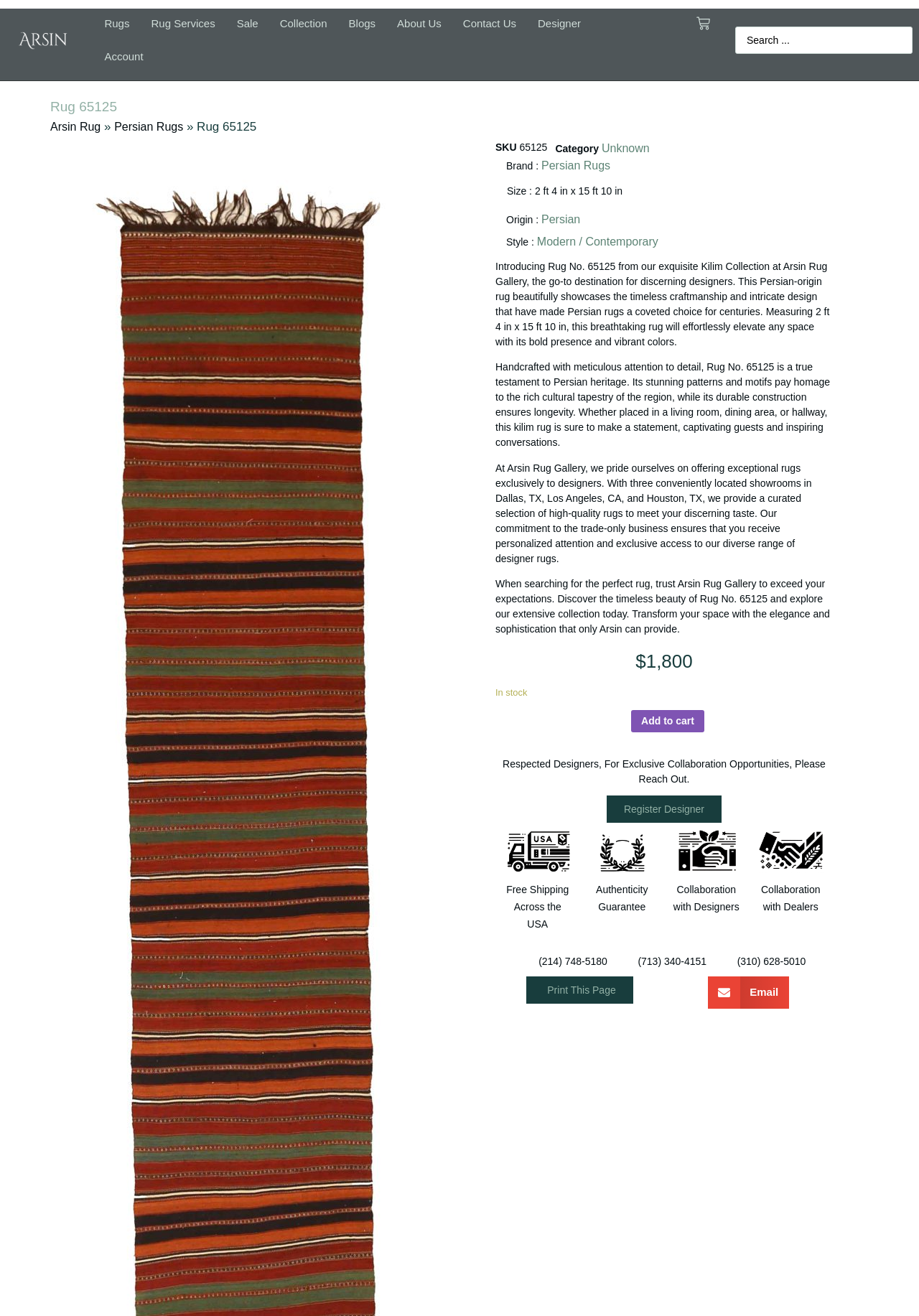How many showrooms does Arsin Rug Gallery have?
Utilize the information in the image to give a detailed answer to the question.

The number of showrooms can be found in the product description section, where it is mentioned that Arsin Rug Gallery has 'three conveniently located showrooms in Dallas, TX, Los Angeles, CA, and Houston, TX'.